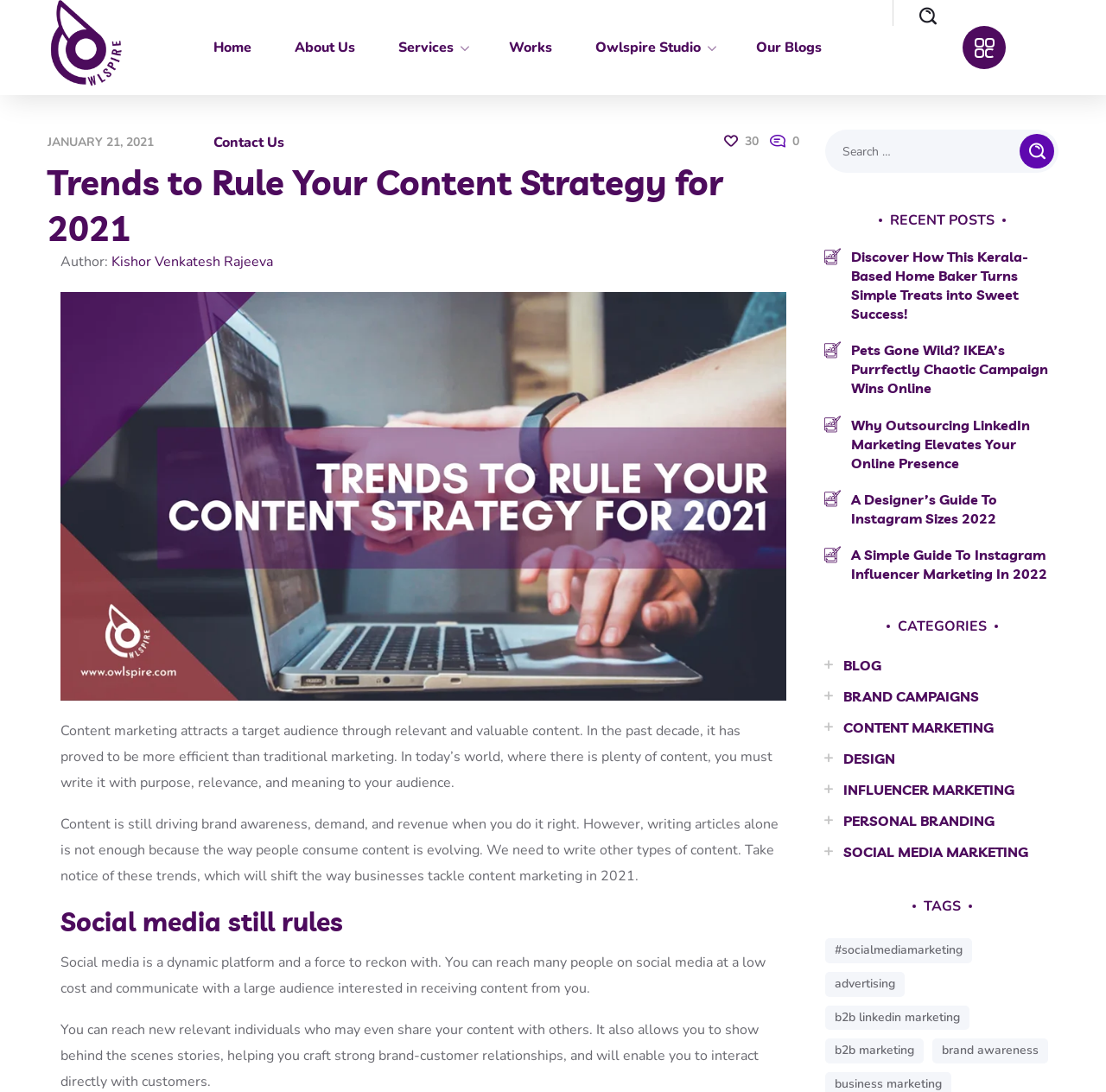What is the purpose of the search bar?
Please answer the question with a single word or phrase, referencing the image.

To search the website